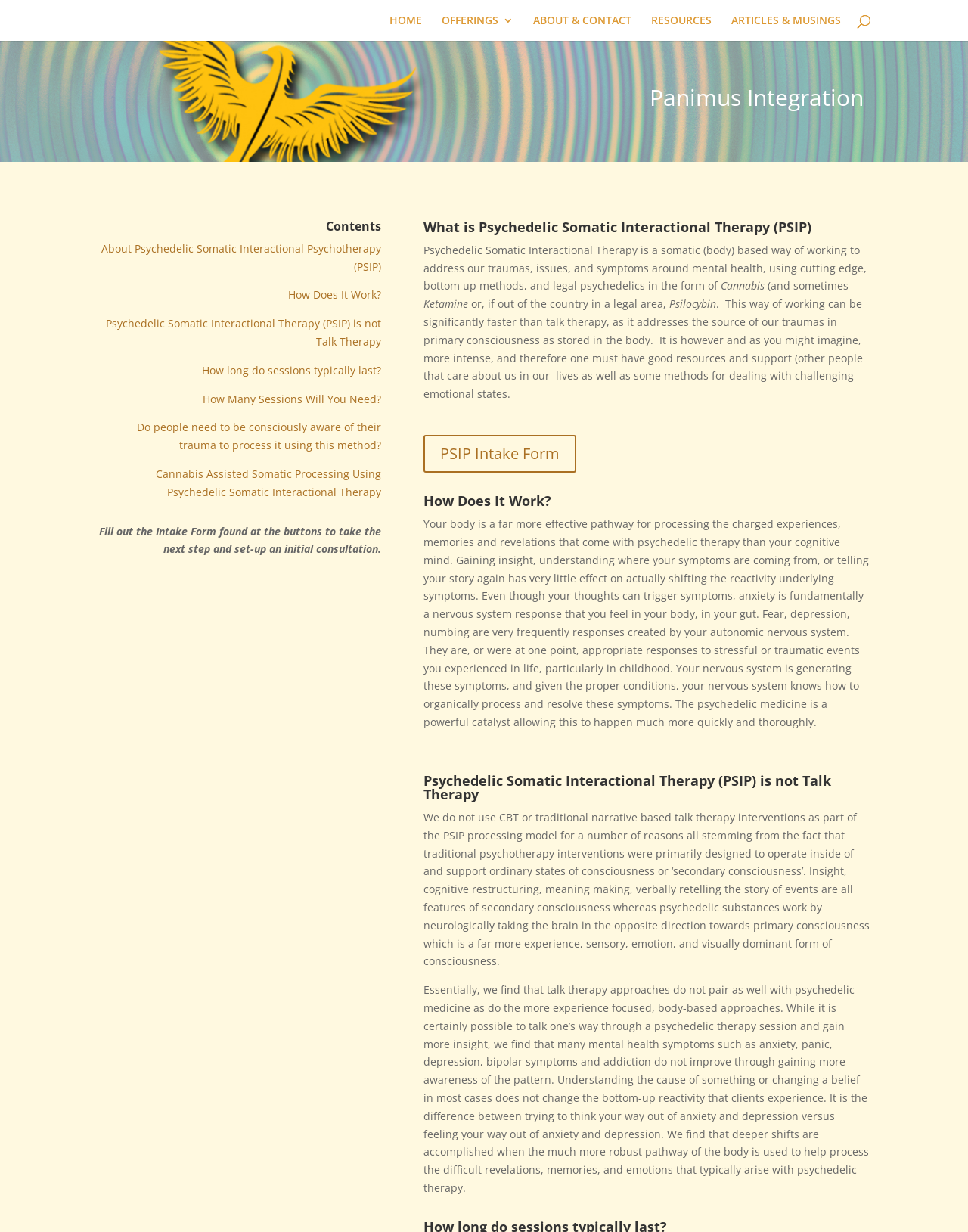What is the purpose of the PSIP Intake Form?
Please analyze the image and answer the question with as much detail as possible.

According to the StaticText element, the PSIP Intake Form is used to 'take the next step and set-up an initial consultation', implying that it is a necessary step for individuals interested in pursuing Psychedelic Somatic Interactional Therapy.